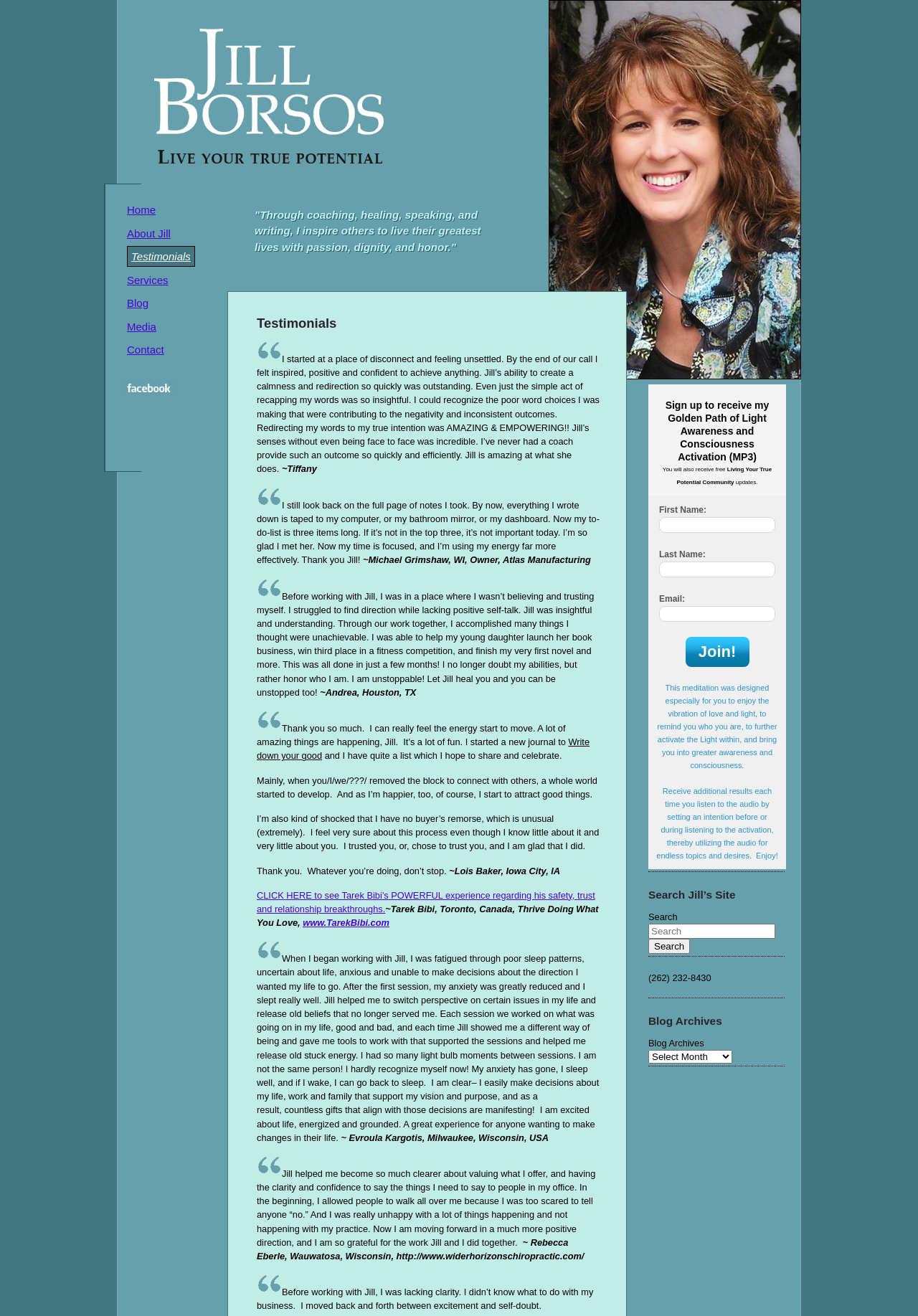Find the bounding box coordinates of the clickable region needed to perform the following instruction: "Search for something on Jill's site". The coordinates should be provided as four float numbers between 0 and 1, i.e., [left, top, right, bottom].

[0.706, 0.702, 0.845, 0.713]